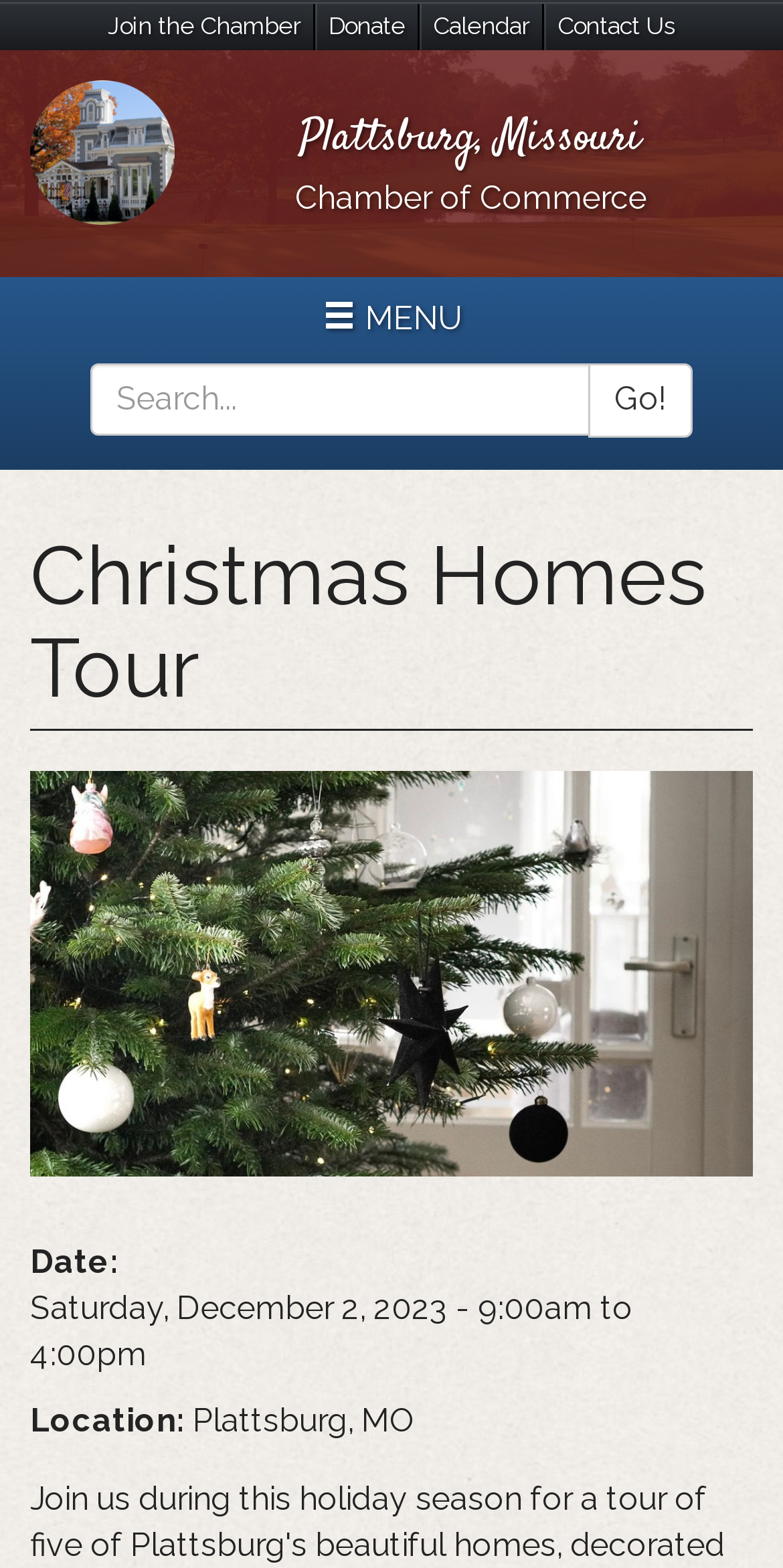What is the time duration of the Christmas Homes Tour?
Based on the visual content, answer with a single word or a brief phrase.

9:00am to 4:00pm